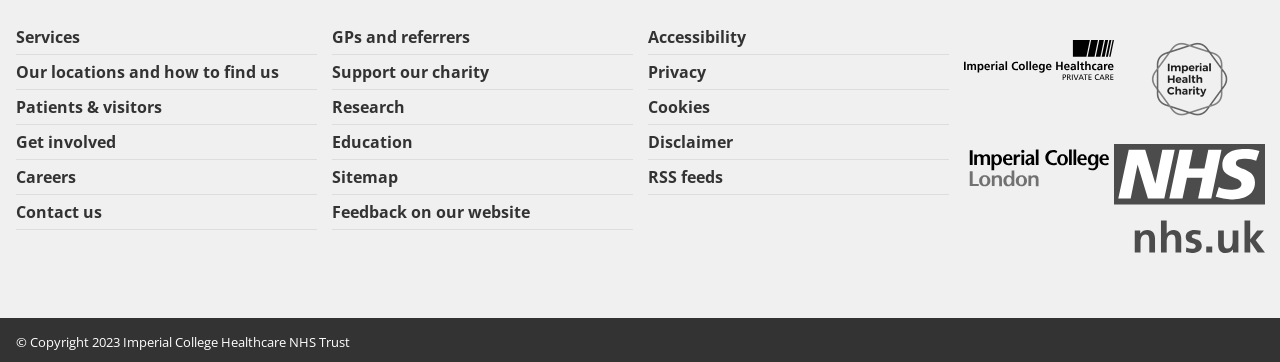Where is the copyright information located?
Relying on the image, give a concise answer in one word or a brief phrase.

Bottom left